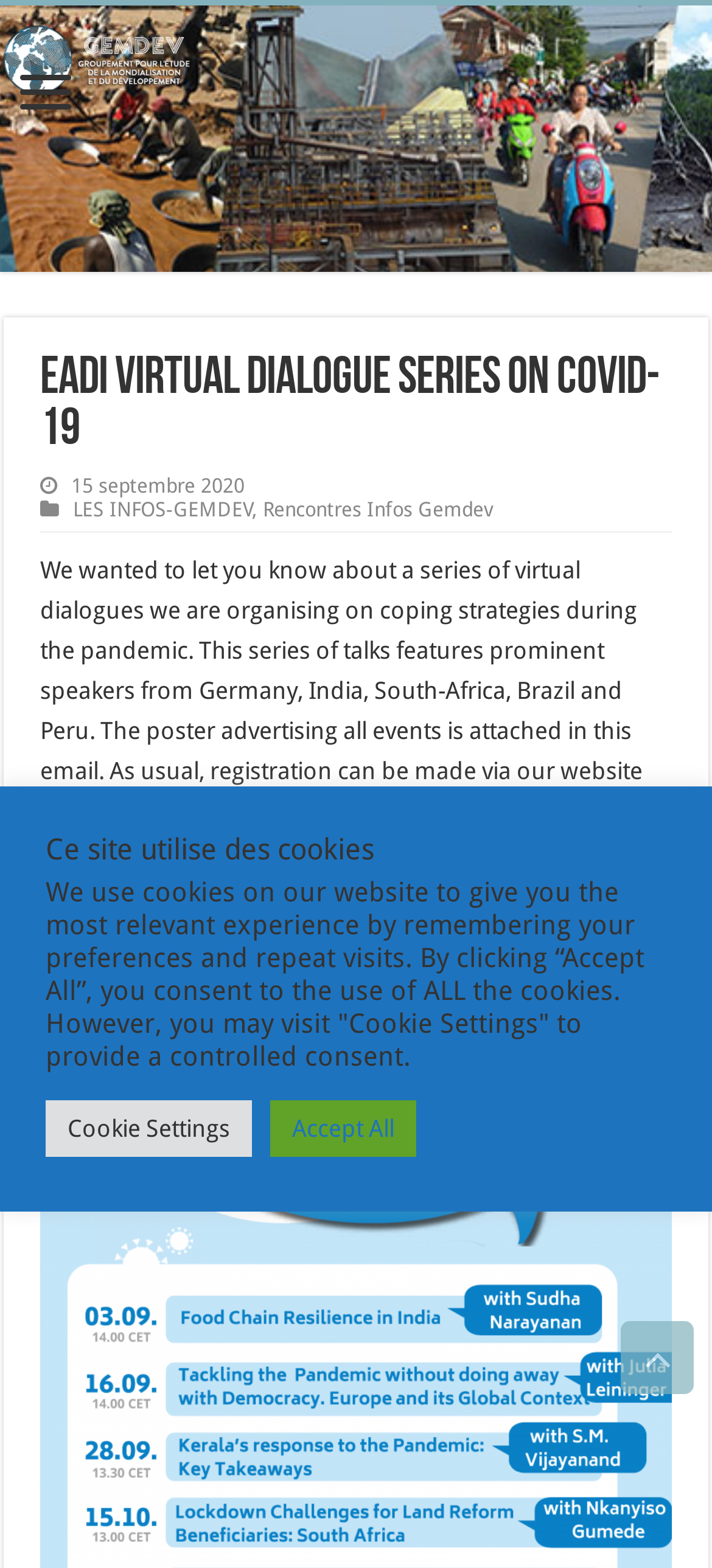Locate and extract the text of the main heading on the webpage.

EADI virtual dialogue series on Covid-19